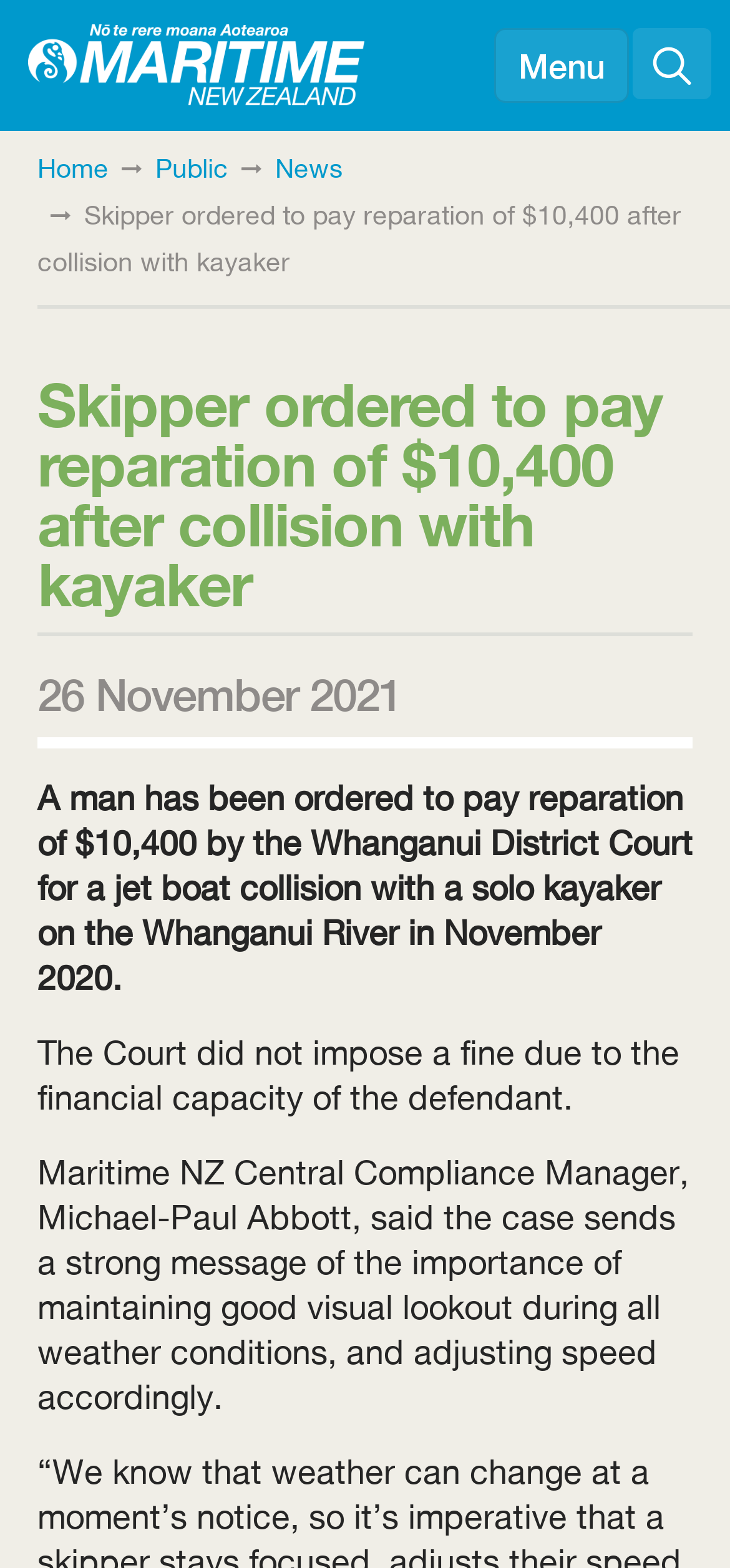Give a short answer to this question using one word or a phrase:
What is the name of the river where the jet boat collision occurred?

Whanganui River